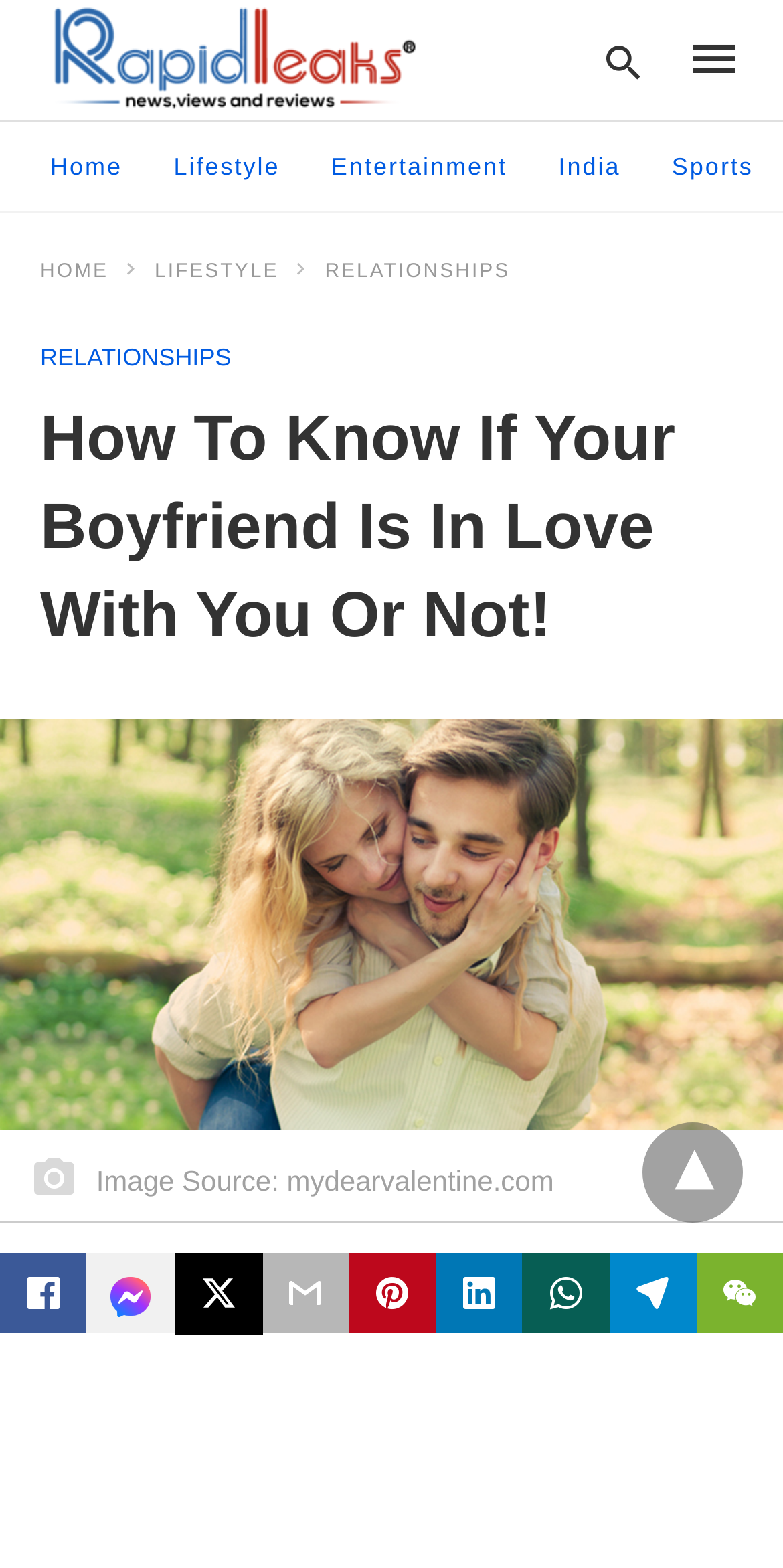Carefully examine the image and provide an in-depth answer to the question: What is the source of the image?

The source of the image is mentioned below the image, which is 'mydearvalentine.com'.